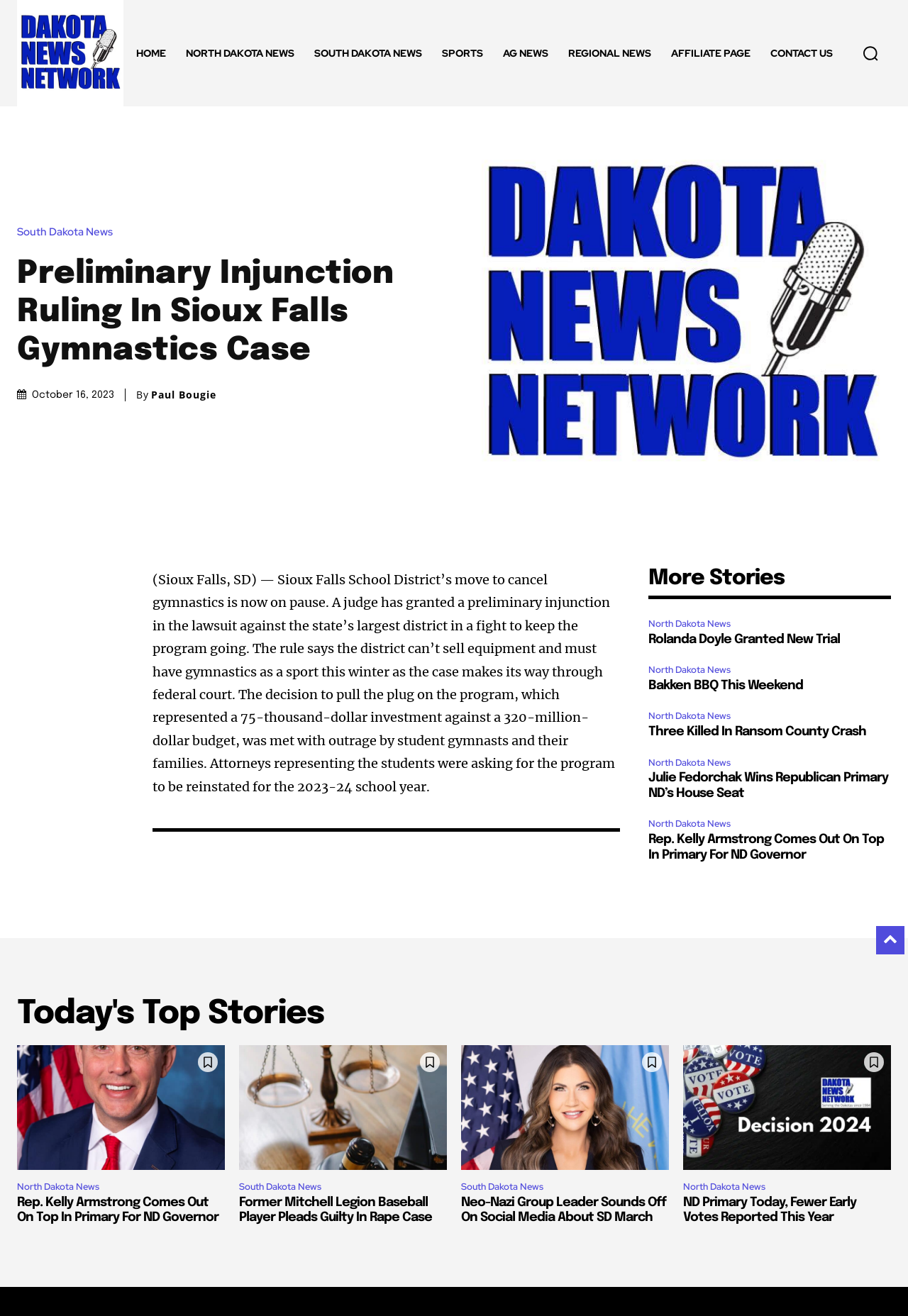Describe the webpage in detail, including text, images, and layout.

This webpage is a news article page from Dakota News Network. At the top, there is a logo and a navigation menu with links to different sections such as "HOME", "NORTH DAKOTA NEWS", "SOUTH DAKOTA NEWS", "SPORTS", and "CONTACT US". 

Below the navigation menu, there is a search button on the right side. The main content of the page is an article about a preliminary injunction ruling in a Sioux Falls gymnastics case. The article has a heading, a timestamp, and the author's name. The article text describes the ruling and its implications.

To the right of the article, there is a large image. Below the article, there are links to more stories, including "North Dakota News" and "South Dakota News" sections. Each section has multiple news articles with headings, links, and images. The articles are arranged in a grid-like structure, with three columns.

At the bottom of the page, there is a section titled "Today's Top Stories" with more news articles and images. The articles are arranged in a similar grid-like structure as before.